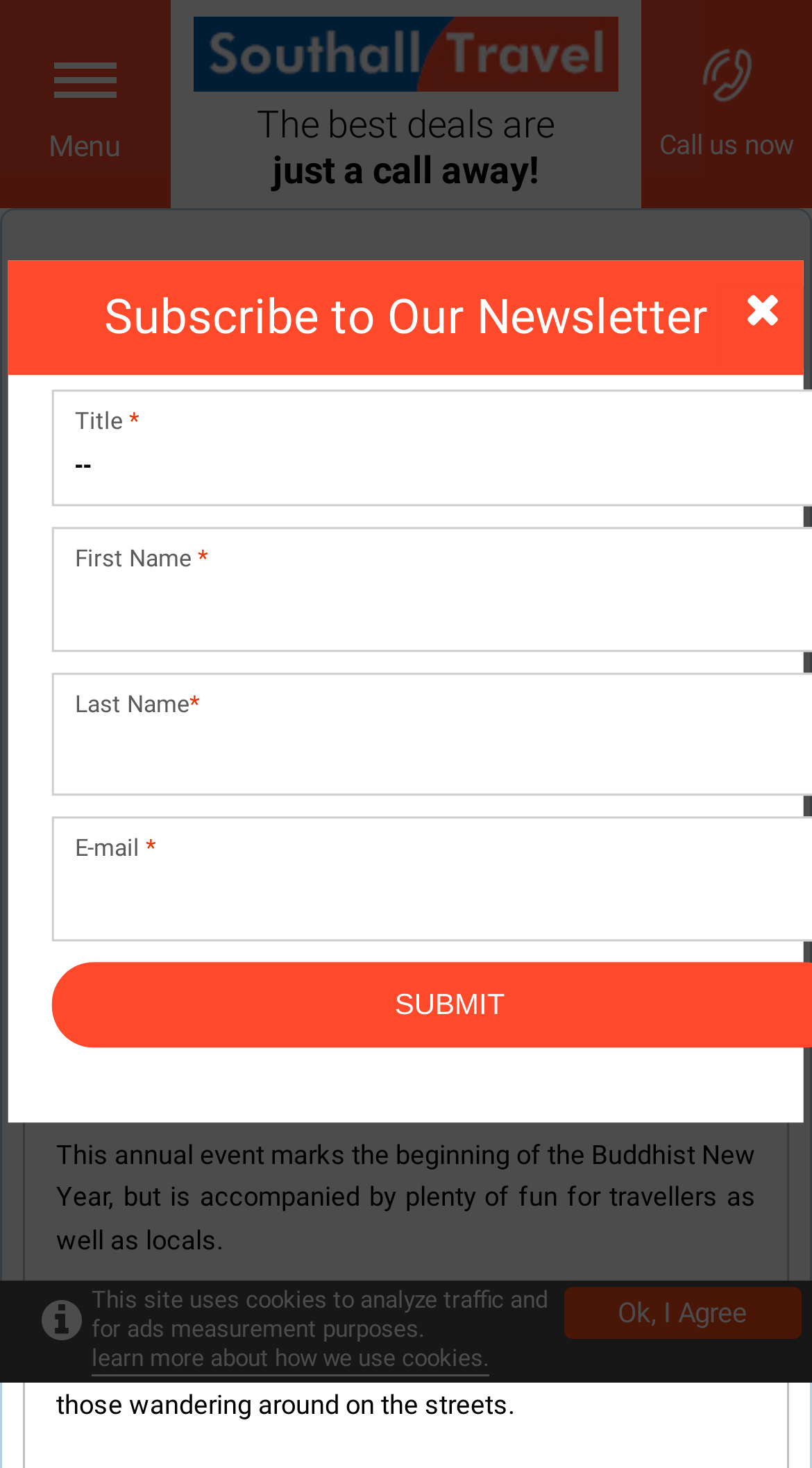What is the purpose of the newsletter subscription?
Please respond to the question with a detailed and well-explained answer.

The newsletter subscription section is found at the bottom of the webpage, with fields to enter title, first name, last name, and email. The purpose of this section is to allow users to subscribe to the newsletter and receive updates from the travel company.